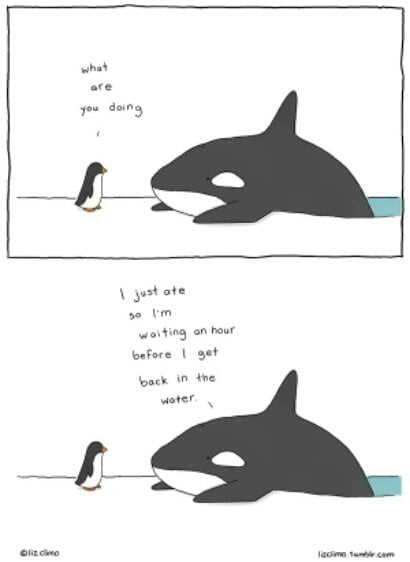Why is the orca waiting before getting back in the water?
Provide a detailed and well-explained answer to the question.

According to the caption, the orca is waiting an hour before getting back in the water because it just ate, which is a humorous take on the common advice to wait after eating before swimming.